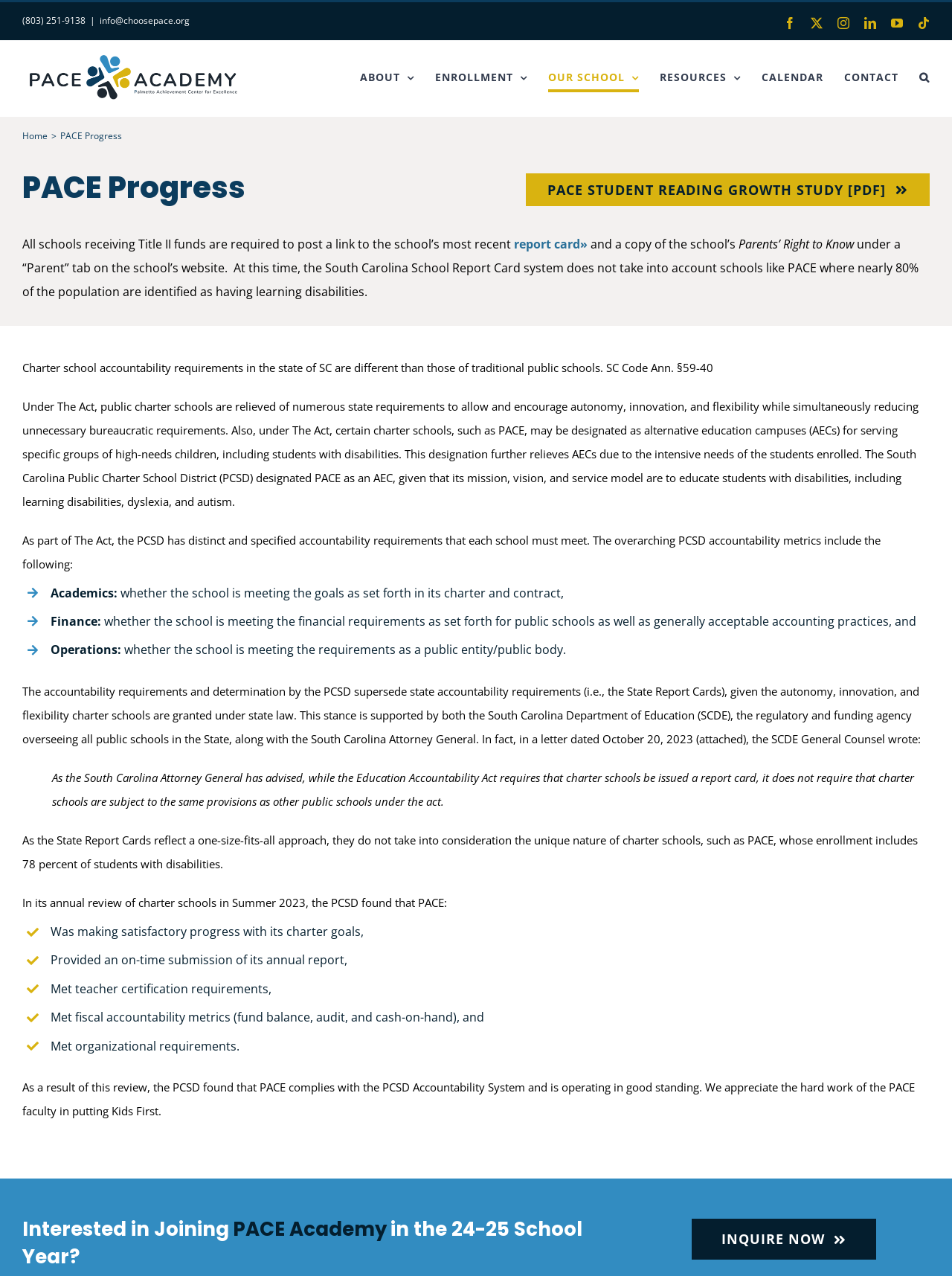Please provide a short answer using a single word or phrase for the question:
What is the phone number of PACE Academy?

(803) 251-9138